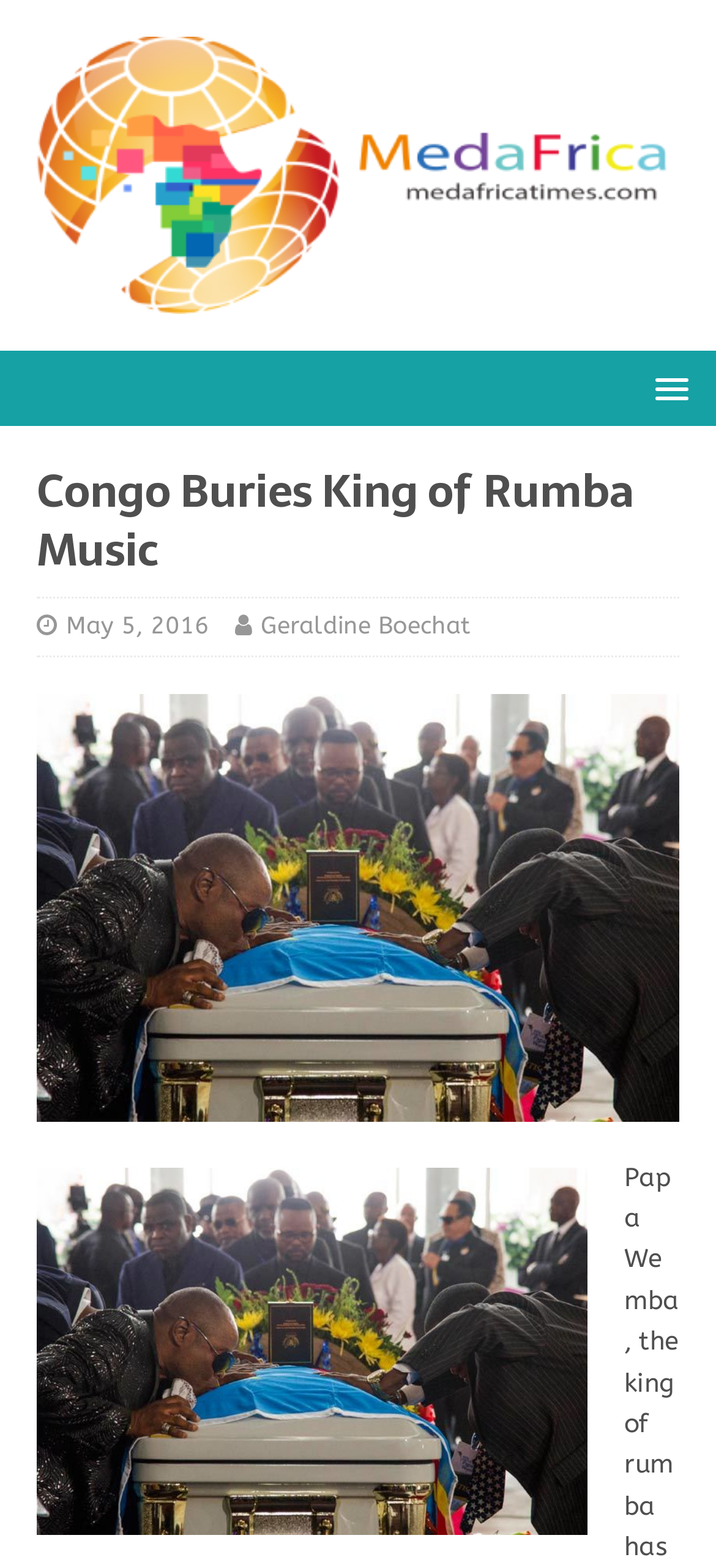How many links are there in the header?
Based on the image, give a one-word or short phrase answer.

3